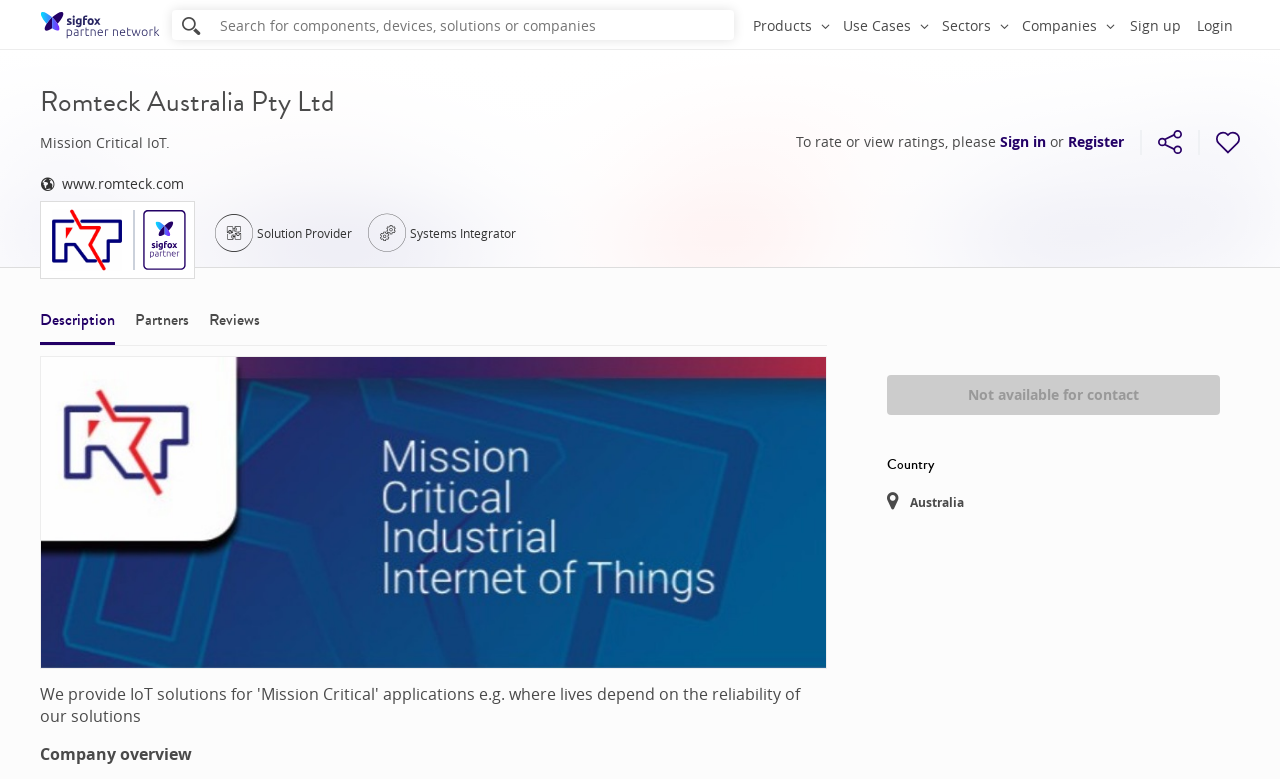Select the bounding box coordinates of the element I need to click to carry out the following instruction: "Sign up".

[0.876, 0.0, 0.928, 0.063]